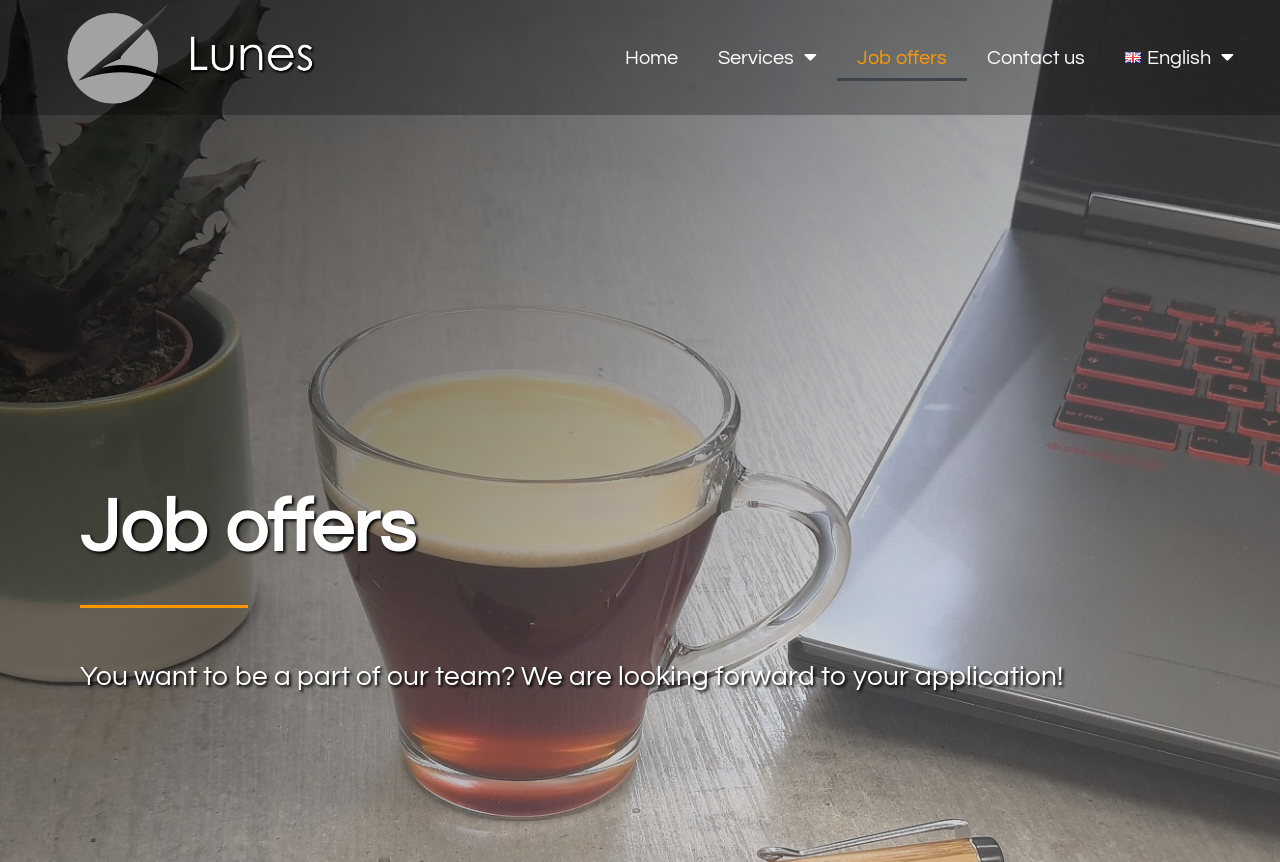Using a single word or phrase, answer the following question: 
How many links are in the top menu?

4